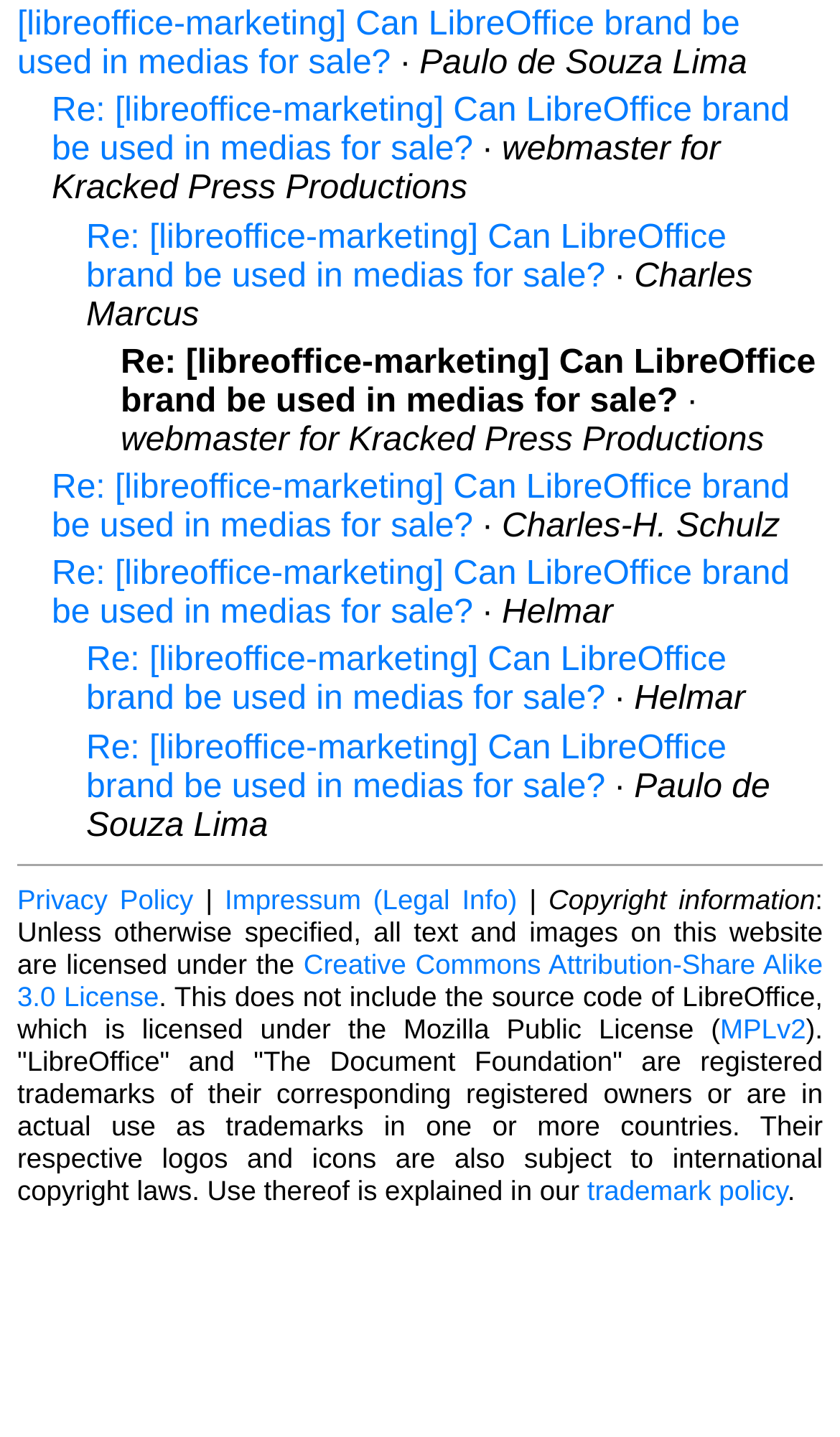Find the bounding box coordinates of the element I should click to carry out the following instruction: "Learn about the Creative Commons Attribution-Share Alike 3.0 License".

[0.021, 0.659, 0.98, 0.704]